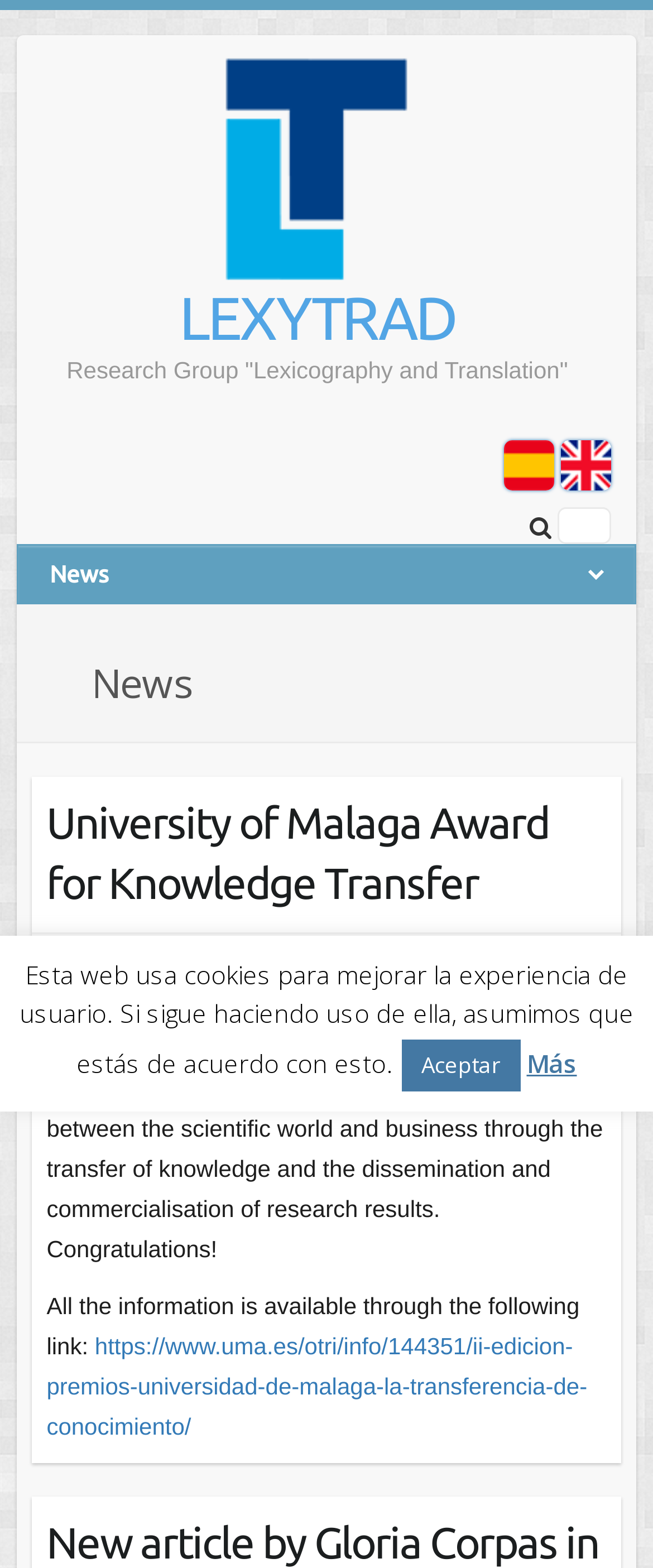Could you highlight the region that needs to be clicked to execute the instruction: "View more information"?

[0.806, 0.667, 0.883, 0.69]